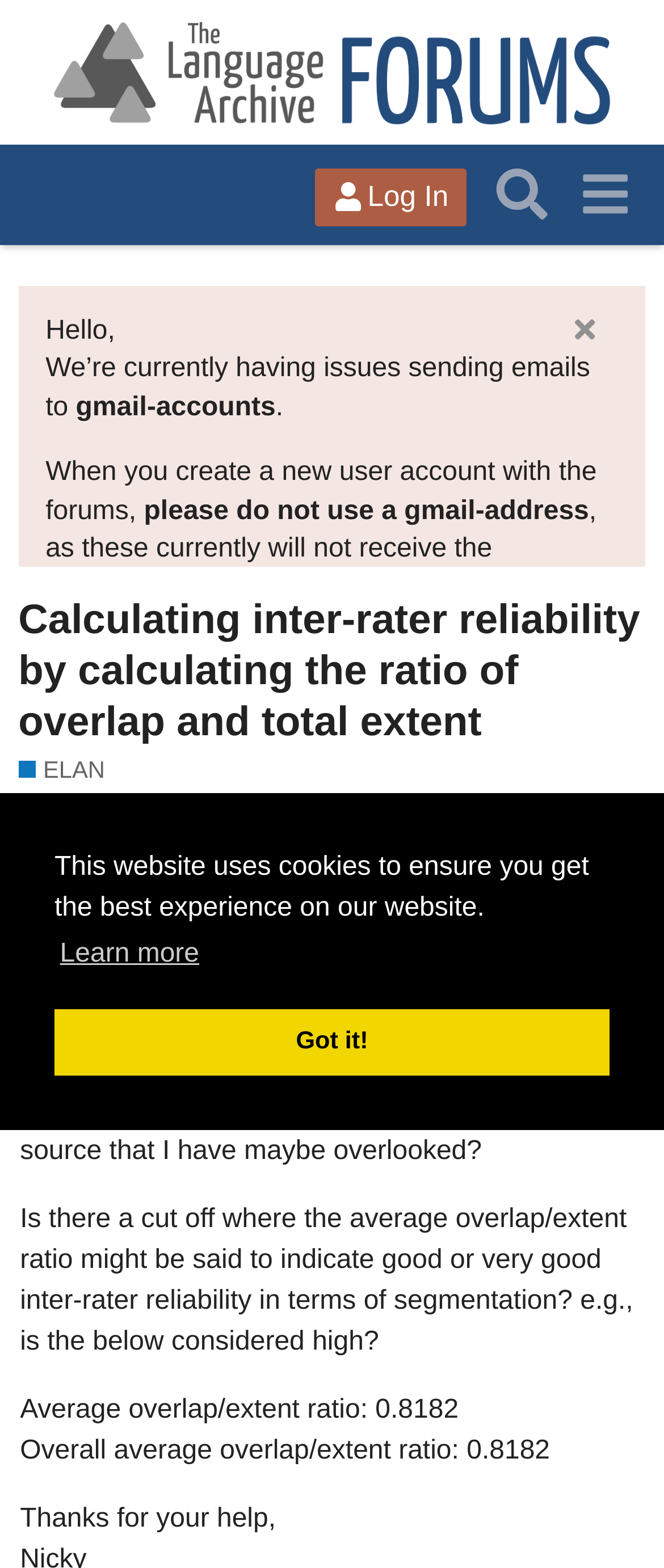Identify the bounding box coordinates of the region that needs to be clicked to carry out this instruction: "Go to the TLA Forums". Provide these coordinates as four float numbers ranging from 0 to 1, i.e., [left, top, right, bottom].

[0.078, 0.011, 0.922, 0.08]